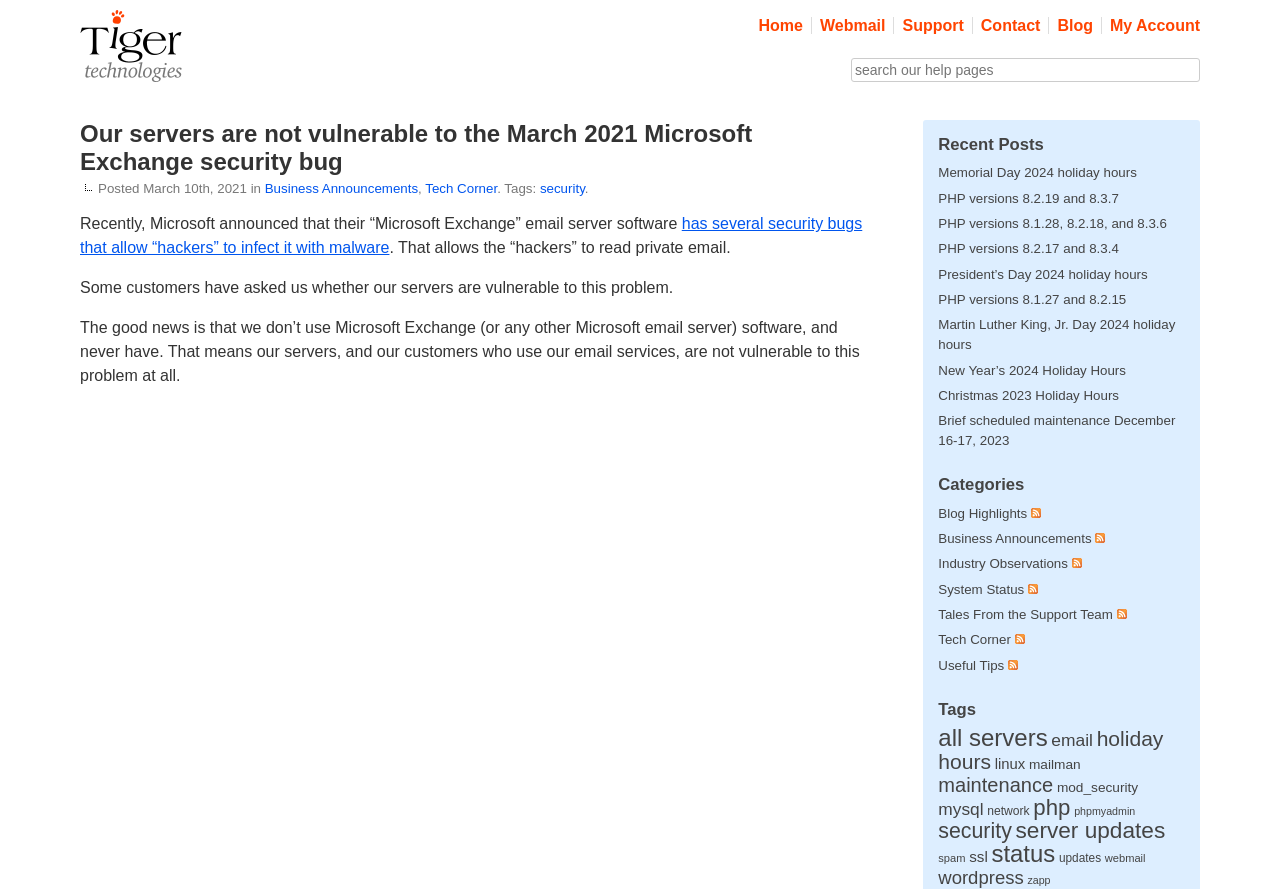What is the name of the company?
Answer the question with just one word or phrase using the image.

Tiger Technologies